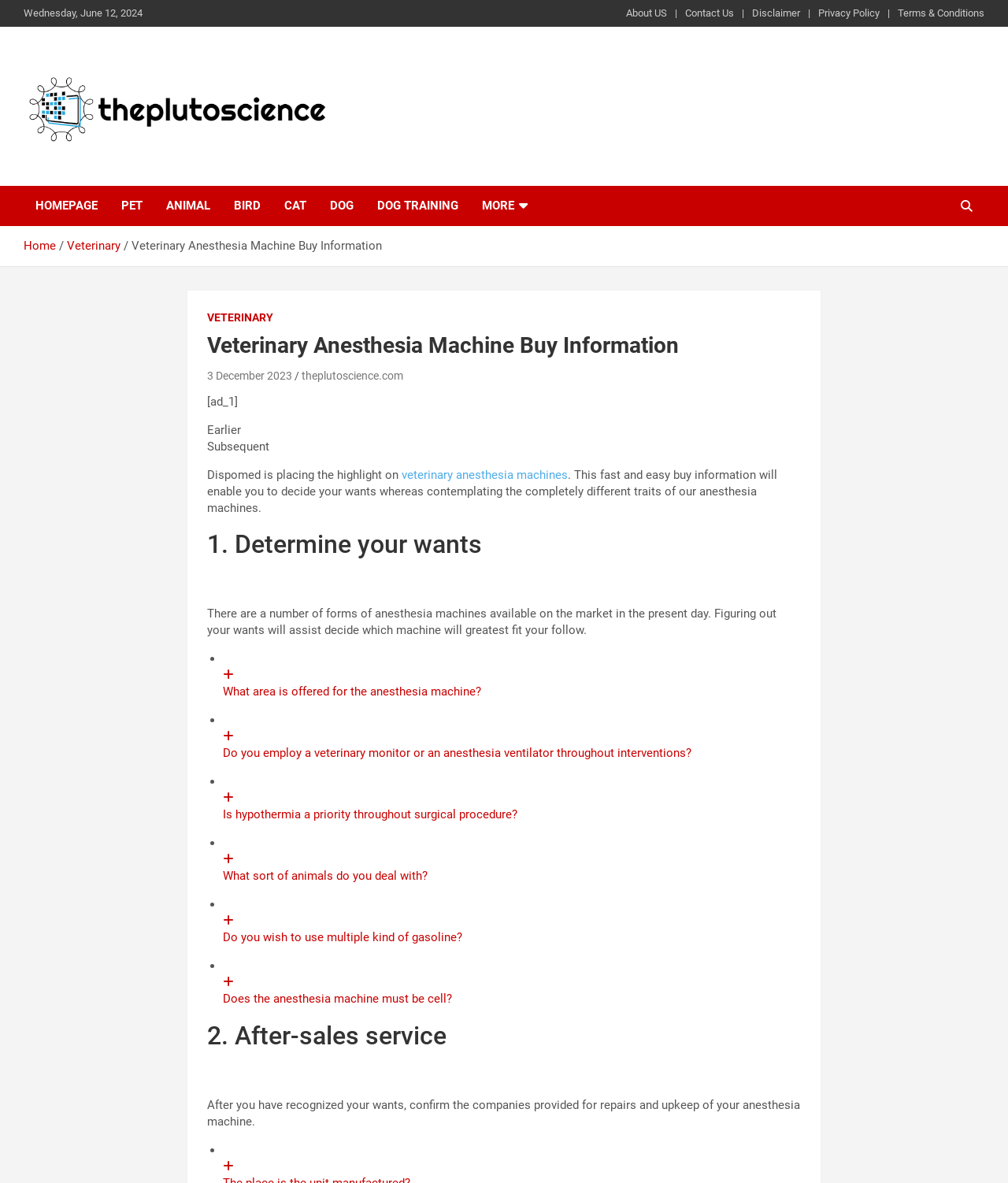Refer to the image and provide an in-depth answer to the question:
What is the topic of the second heading on the webpage?

I found the second heading on the webpage, which is '2. After-sales service', indicating that the topic of this section is related to the services provided after the sale of veterinary anesthesia machines.